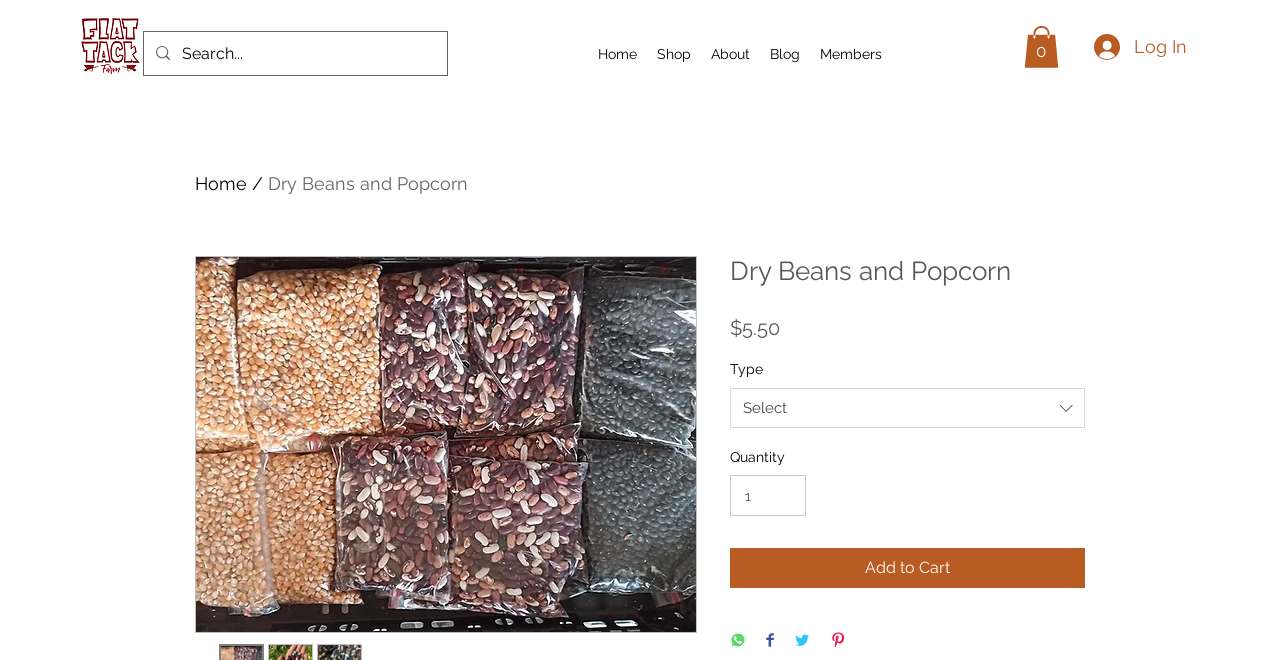Locate the bounding box coordinates of the element that needs to be clicked to carry out the instruction: "Search the site". The coordinates should be given as four float numbers ranging from 0 to 1, i.e., [left, top, right, bottom].

None